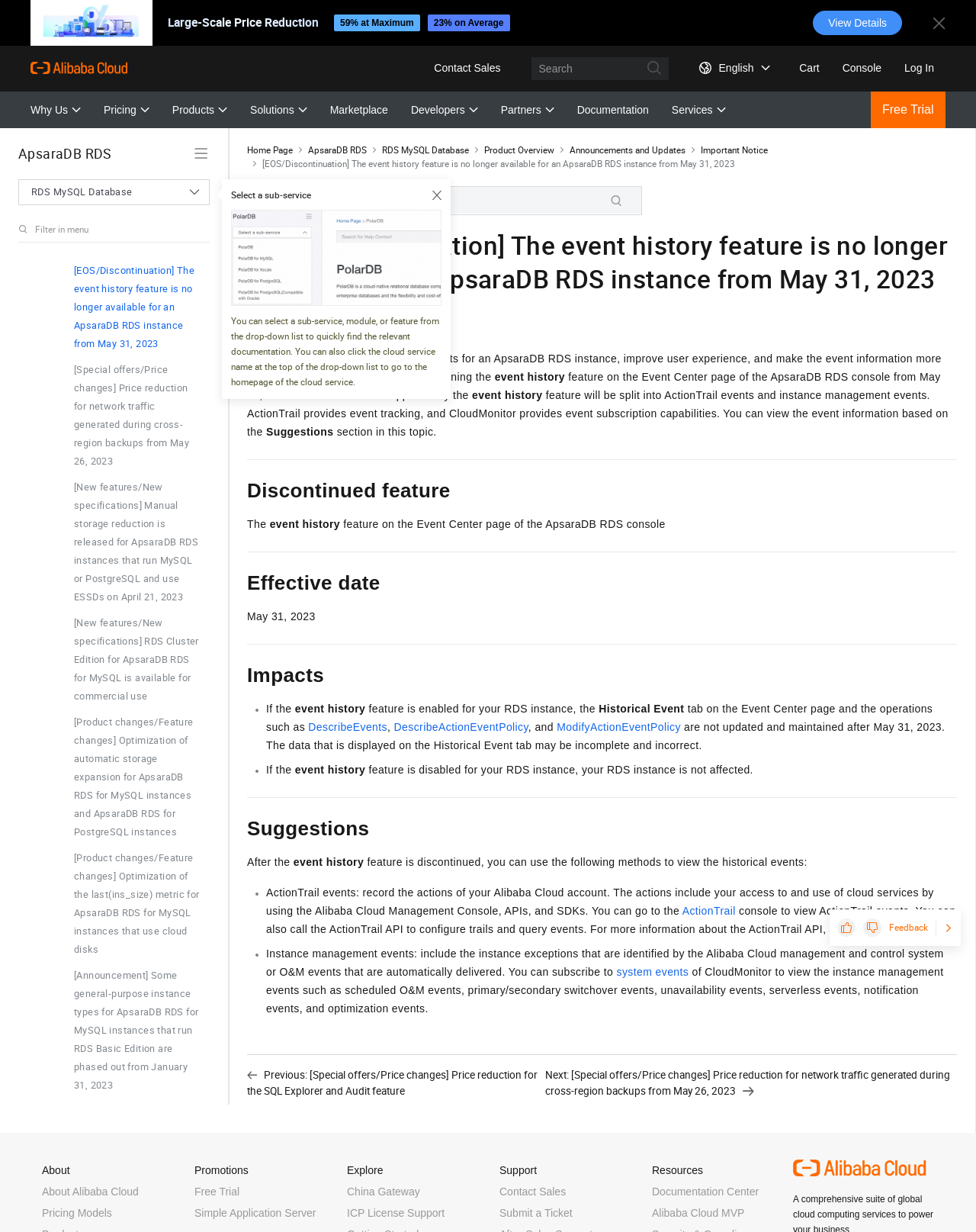Give a one-word or phrase response to the following question: What is the name of the database being referred to?

RDS MySQL Database